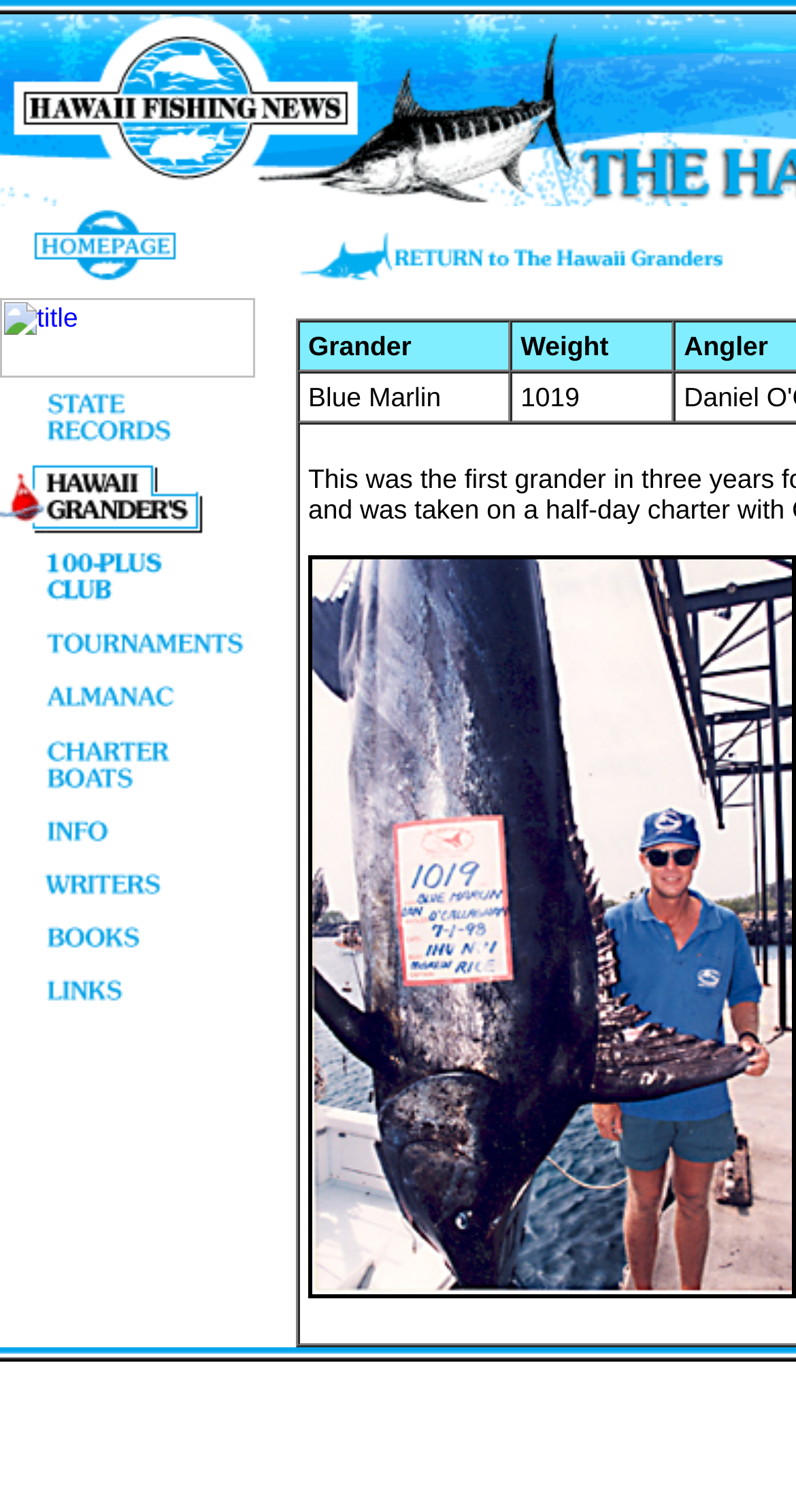Identify the bounding box for the UI element described as: "alt="grander"". The coordinates should be four float numbers between 0 and 1, i.e., [left, top, right, bottom].

[0.0, 0.339, 0.321, 0.359]